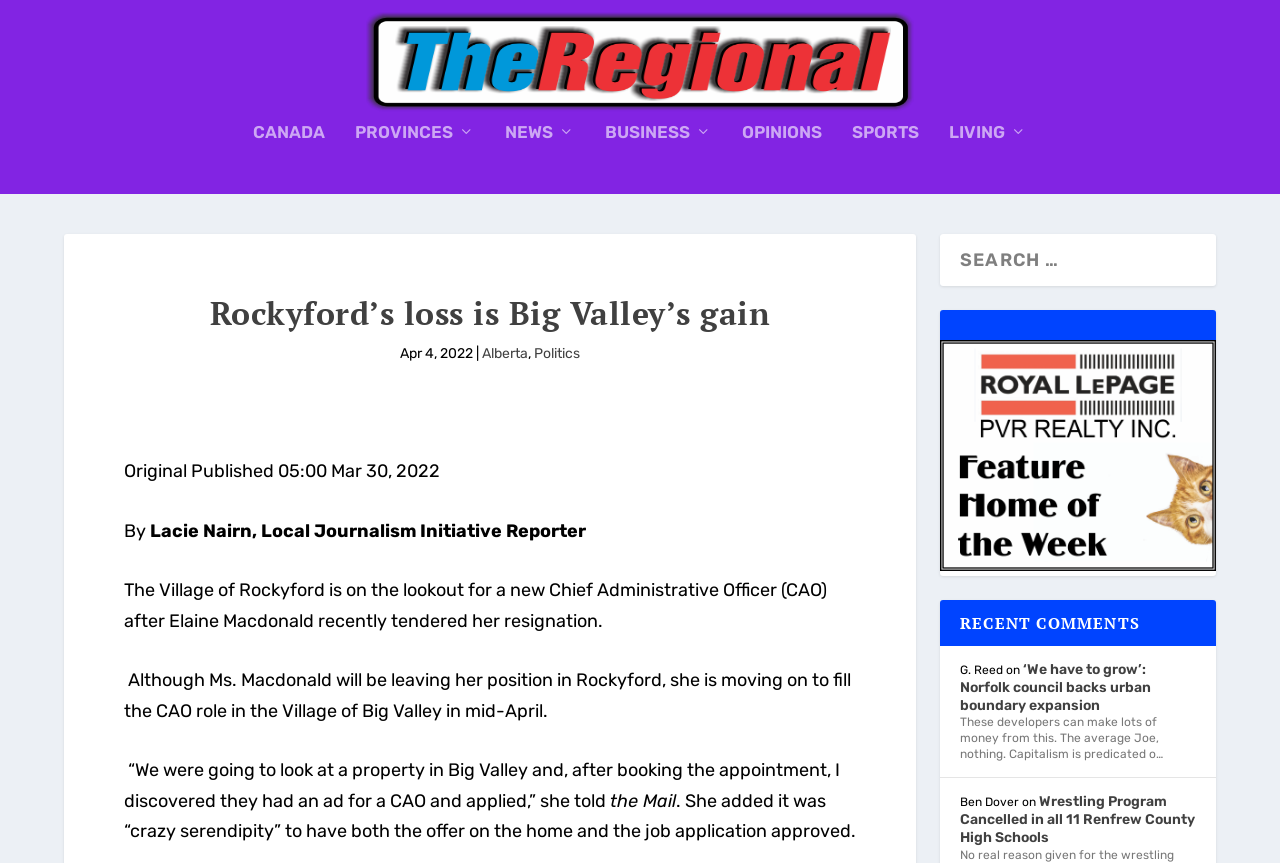Please specify the bounding box coordinates in the format (top-left x, top-left y, bottom-right x, bottom-right y), with all values as floating point numbers between 0 and 1. Identify the bounding box of the UI element described by: parent_node: CANADA

[0.0, 0.155, 0.43, 0.178]